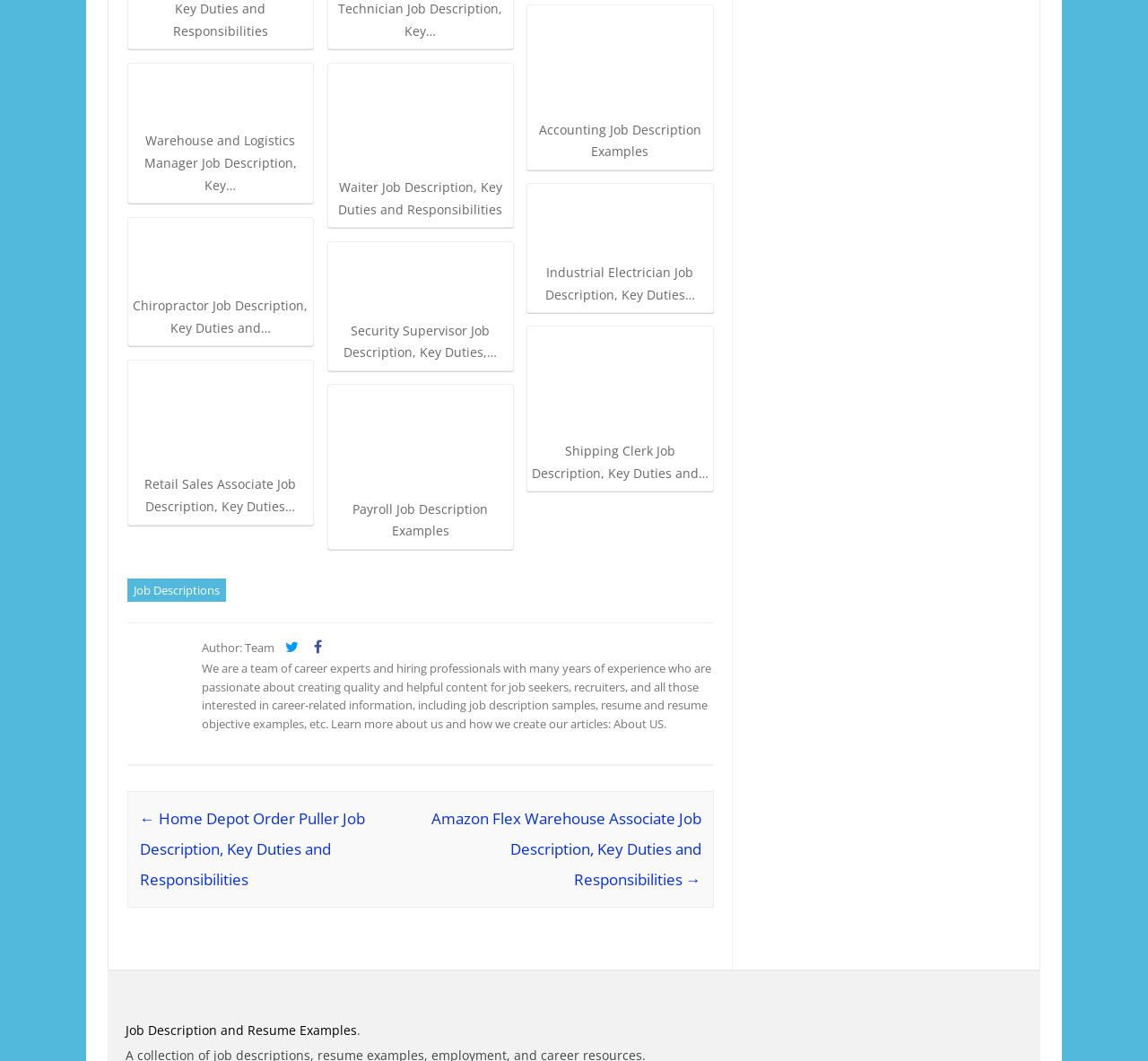Using the information in the image, give a detailed answer to the following question: How many job descriptions are listed on this page?

I counted the number of links with job description titles, and there are 9 of them.